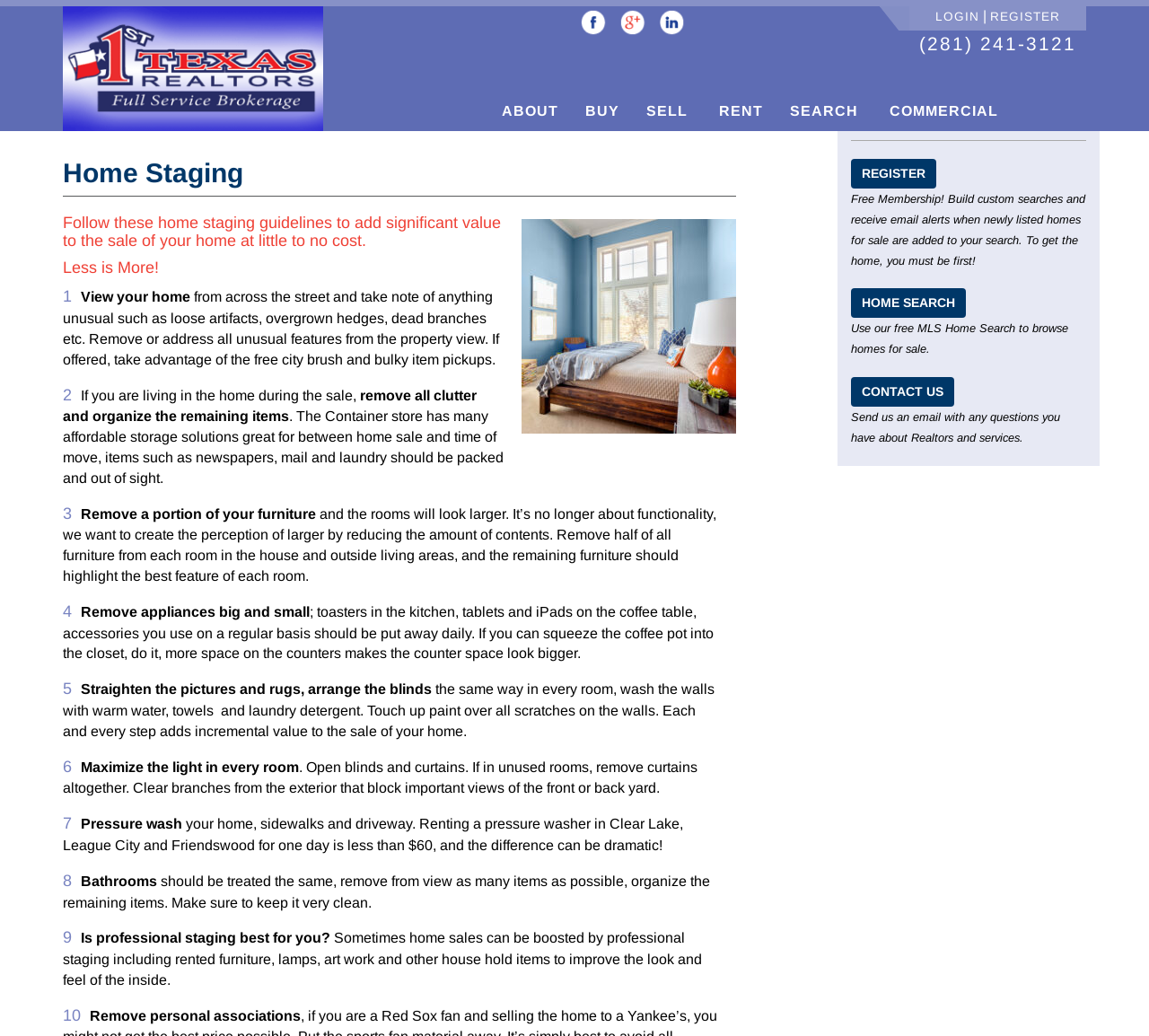Predict the bounding box coordinates for the UI element described as: "Contact Us". The coordinates should be four float numbers between 0 and 1, presented as [left, top, right, bottom].

[0.74, 0.364, 0.83, 0.393]